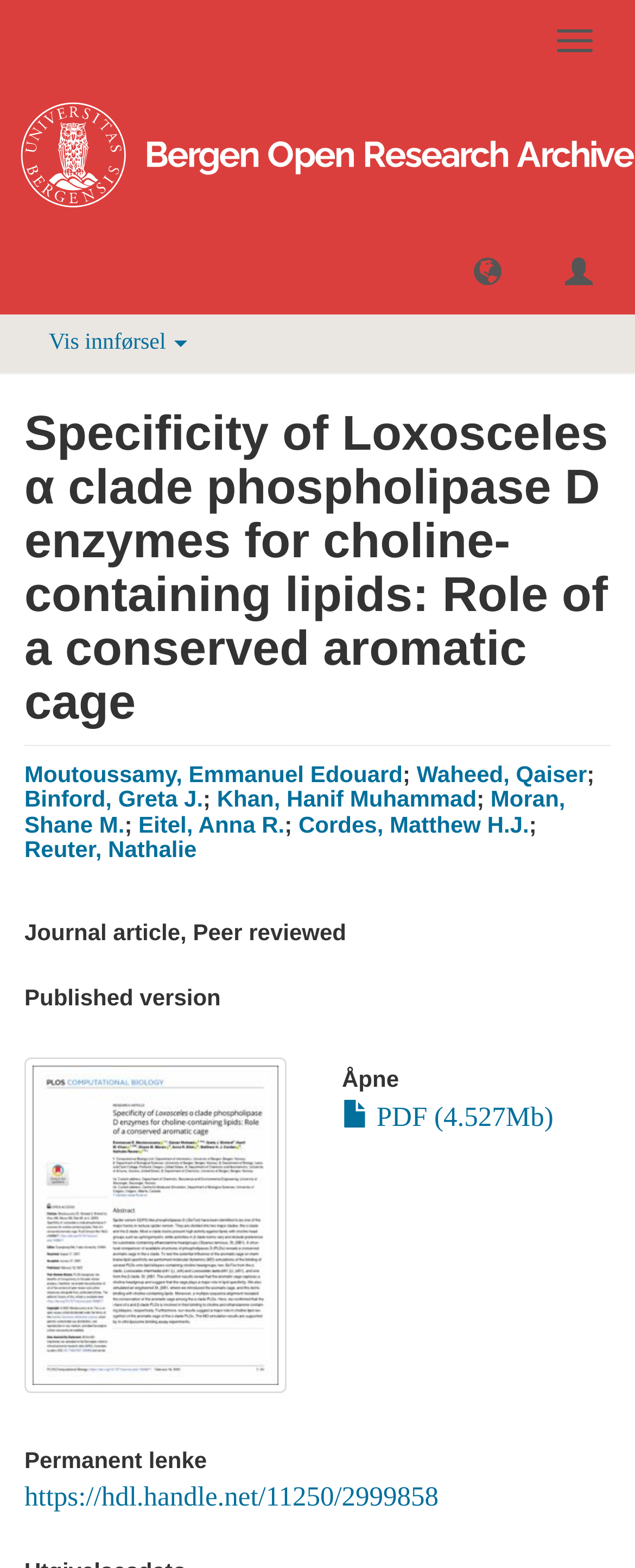Please find the bounding box coordinates of the element's region to be clicked to carry out this instruction: "View article details".

[0.148, 0.26, 0.962, 0.476]